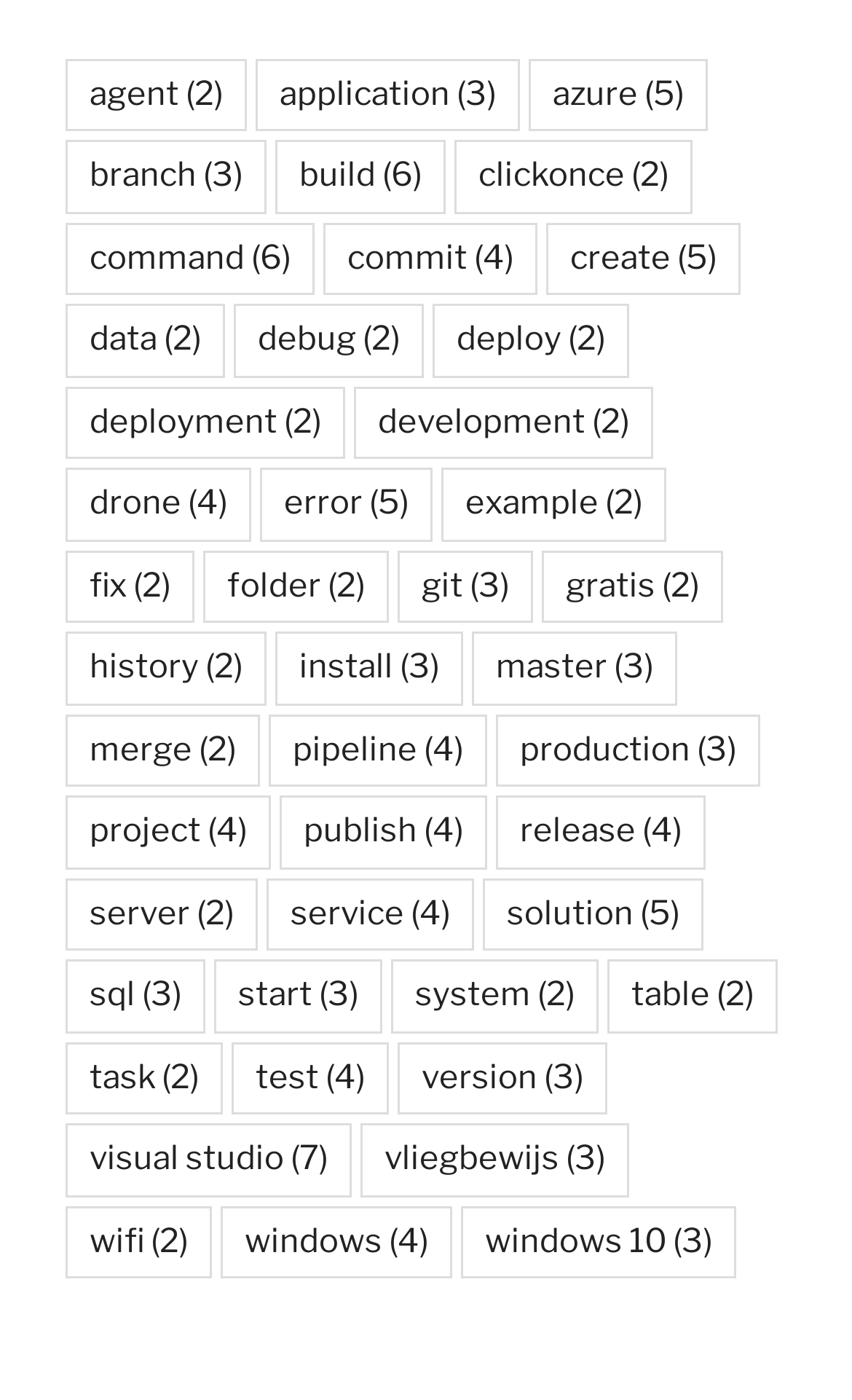Respond to the question below with a single word or phrase:
What is the text of the first link?

agent